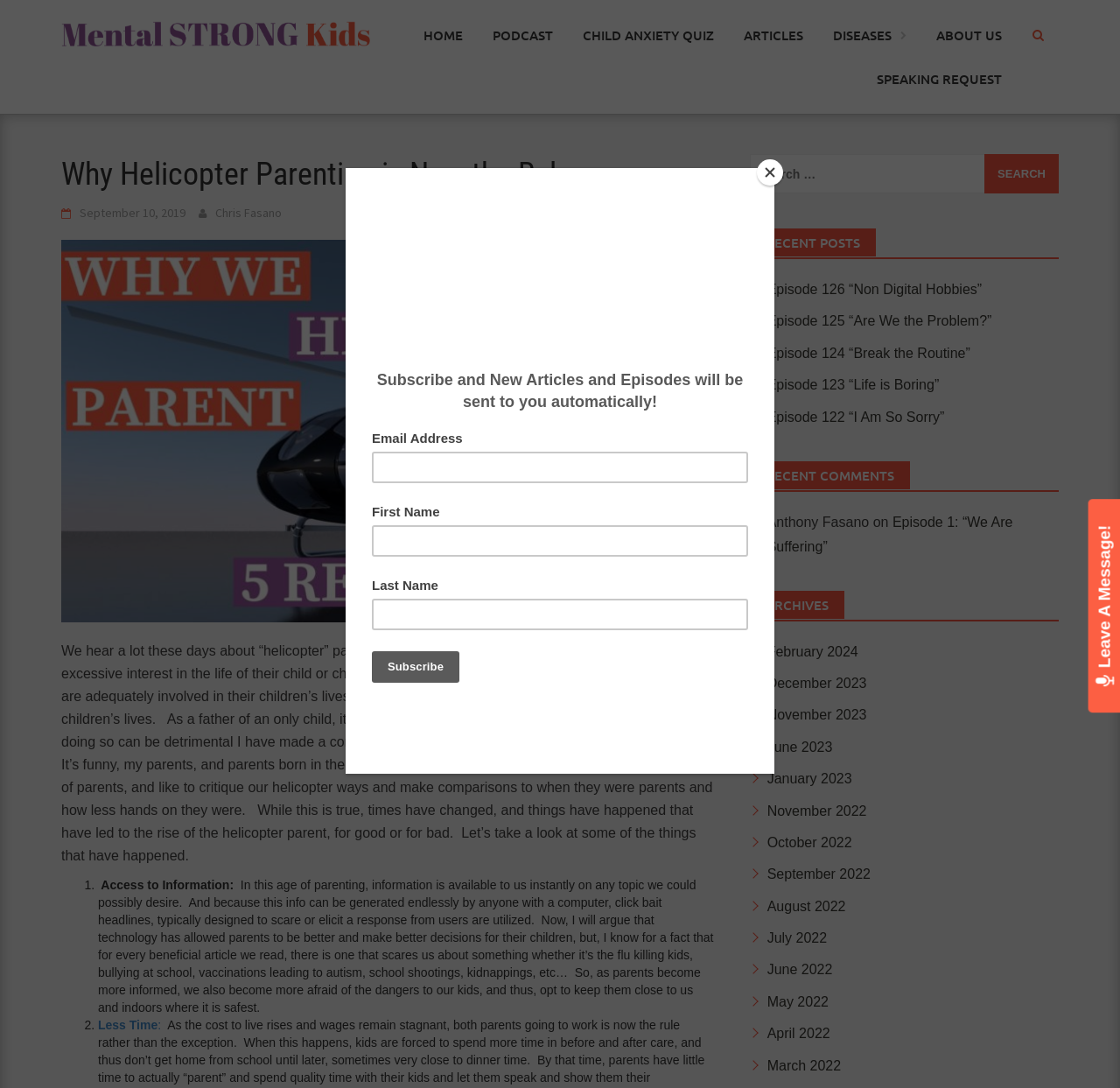What is the author's concern about helicopter parenting?
Utilize the image to construct a detailed and well-explained answer.

The author mentions that as a father of an only child, it is hard for him not to get too involved, but he realizes that doing so can be detrimental, implying that excessive involvement in a child's life can have negative consequences.